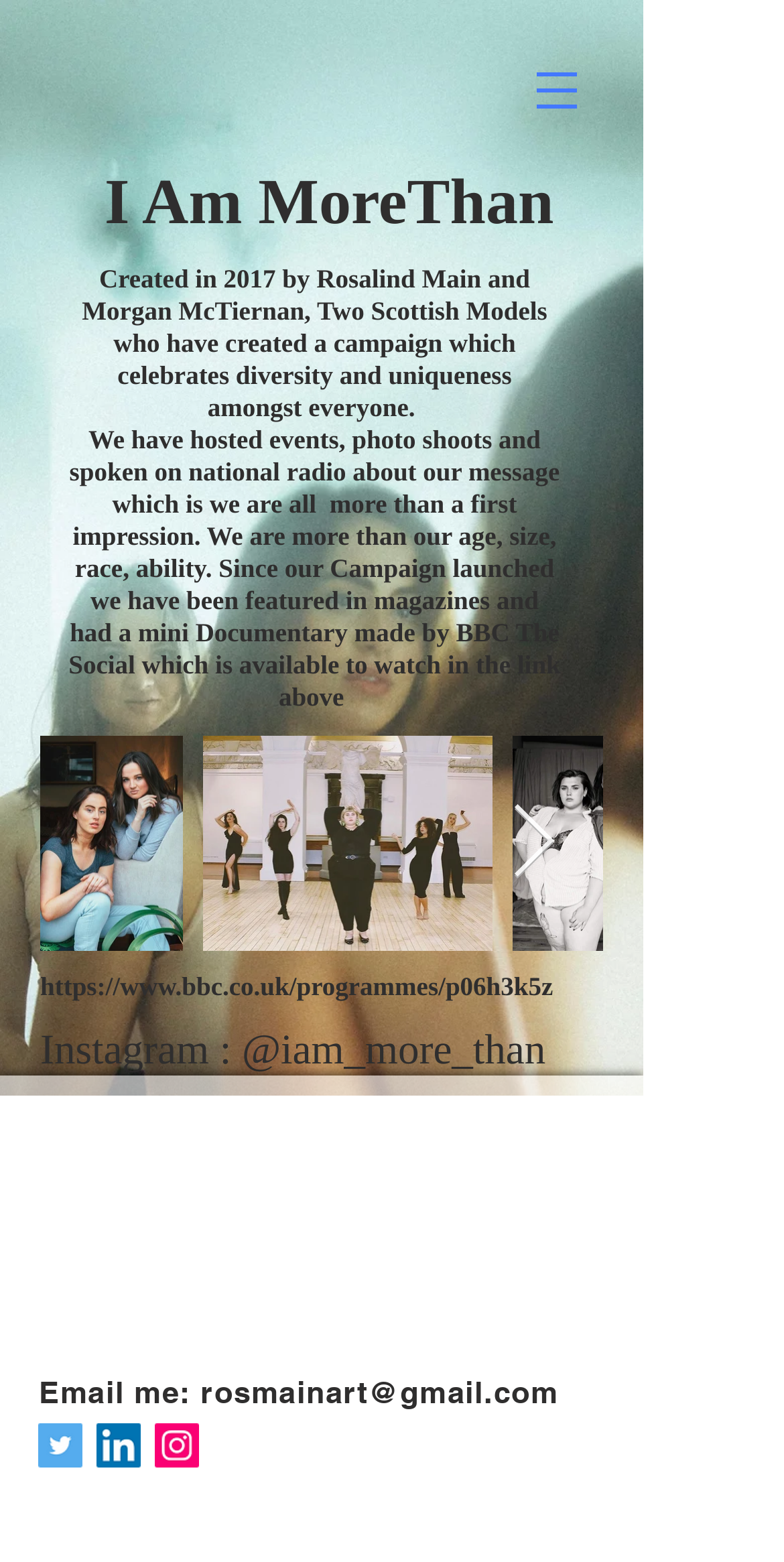Who created the 'I Am More Than' campaign?
Based on the image, answer the question in a detailed manner.

Based on the webpage content, specifically the StaticText element with the text 'Created in 2017 by Rosalind Main and Morgan McTiernan, Two Scottish Models who have created a campaign which celebrates diversity and uniqueness amongst everyone.', we can infer that Rosalind Main and Morgan McTiernan are the creators of the 'I Am More Than' campaign.